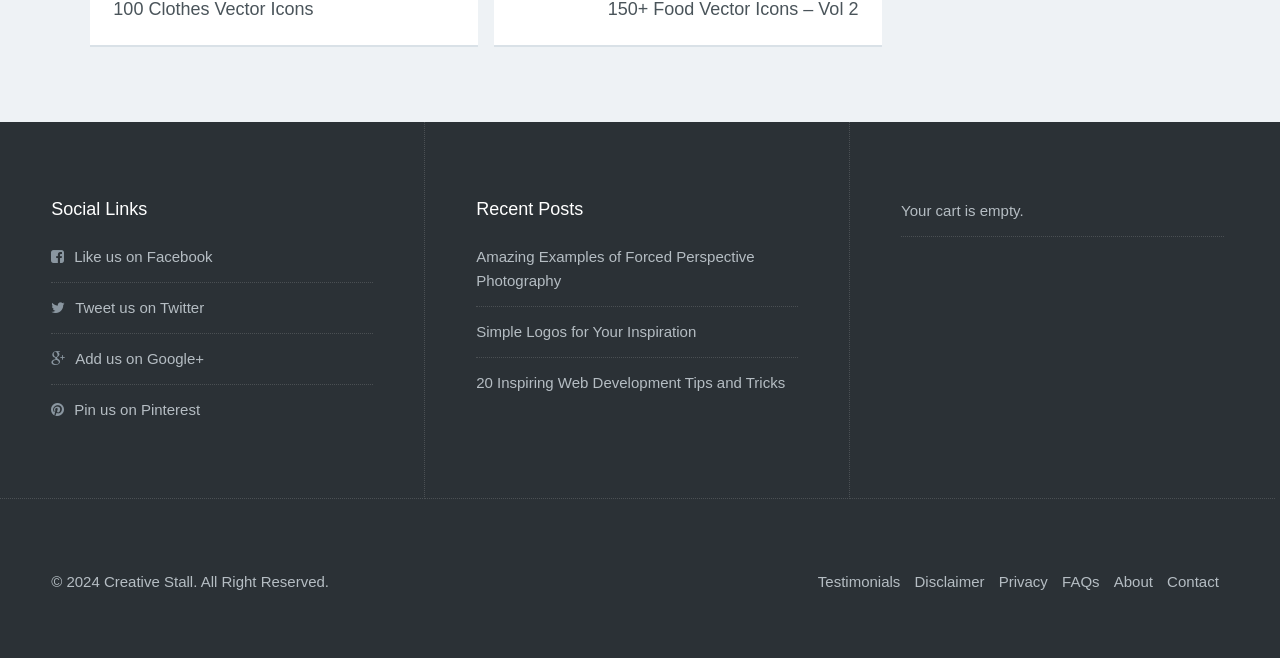Using floating point numbers between 0 and 1, provide the bounding box coordinates in the format (top-left x, top-left y, bottom-right x, bottom-right y). Locate the UI element described here: Like us on Facebook

[0.04, 0.378, 0.166, 0.403]